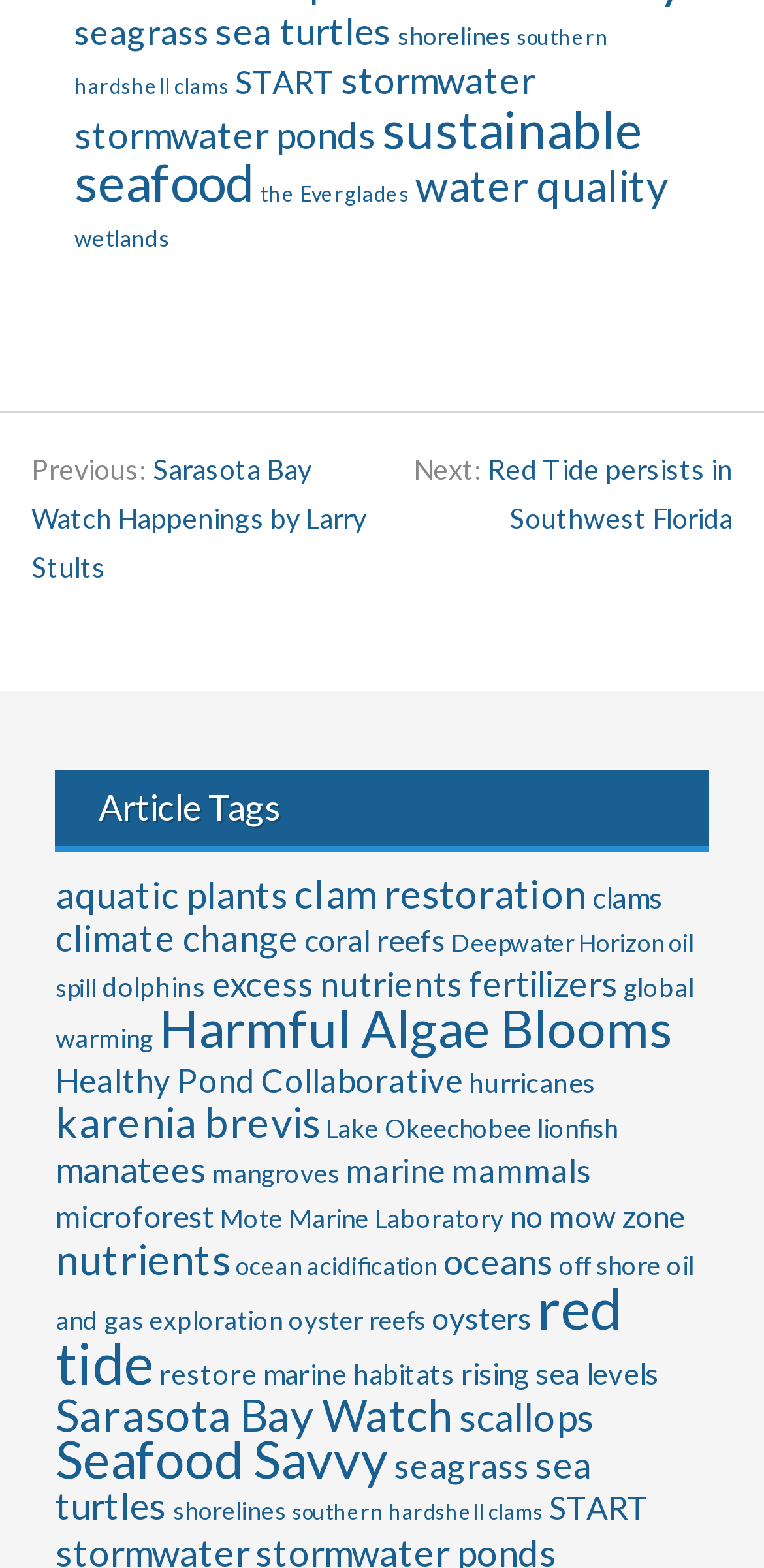Give a one-word or short phrase answer to the question: 
How many article tags are there?

34